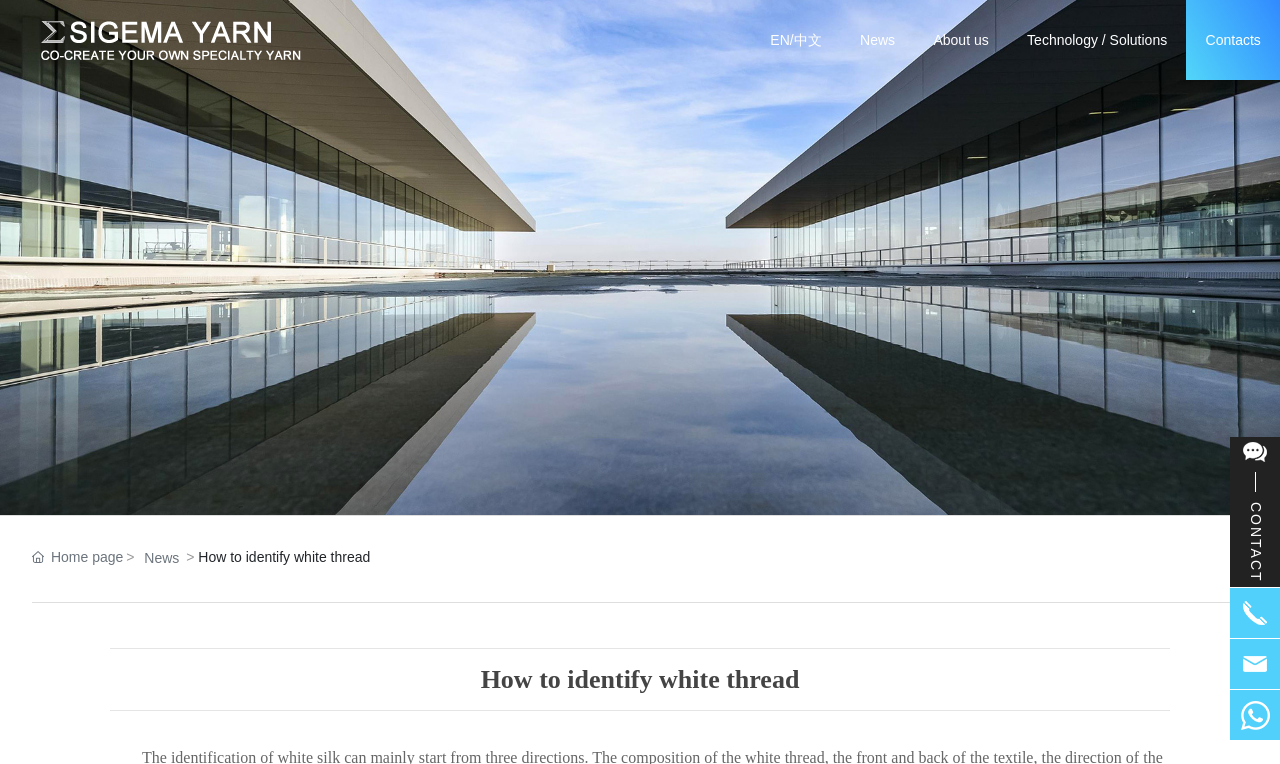Locate the coordinates of the bounding box for the clickable region that fulfills this instruction: "Visit the 'About Us' page".

None